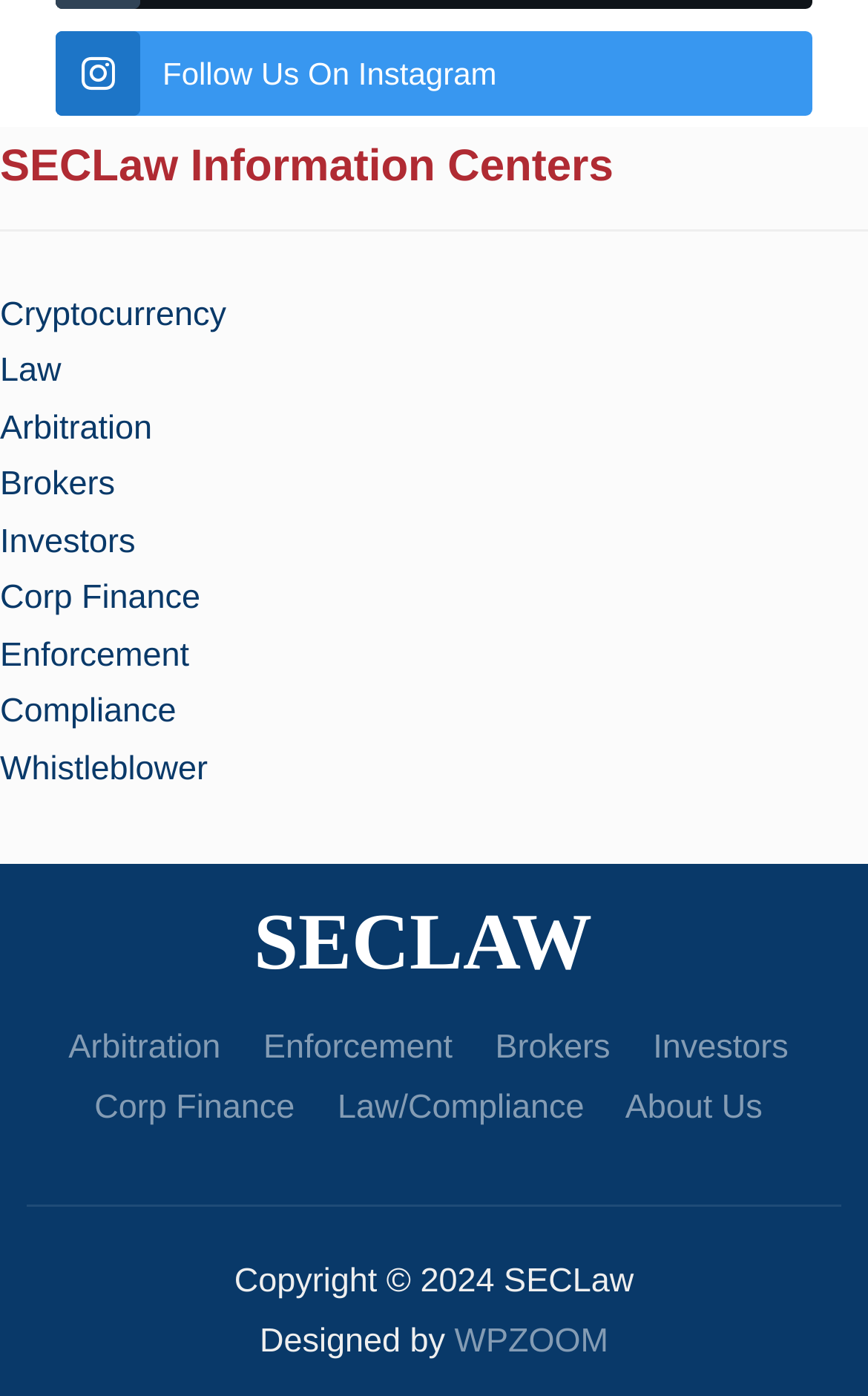Kindly provide the bounding box coordinates of the section you need to click on to fulfill the given instruction: "Follow us on Instagram".

[0.064, 0.022, 0.936, 0.082]